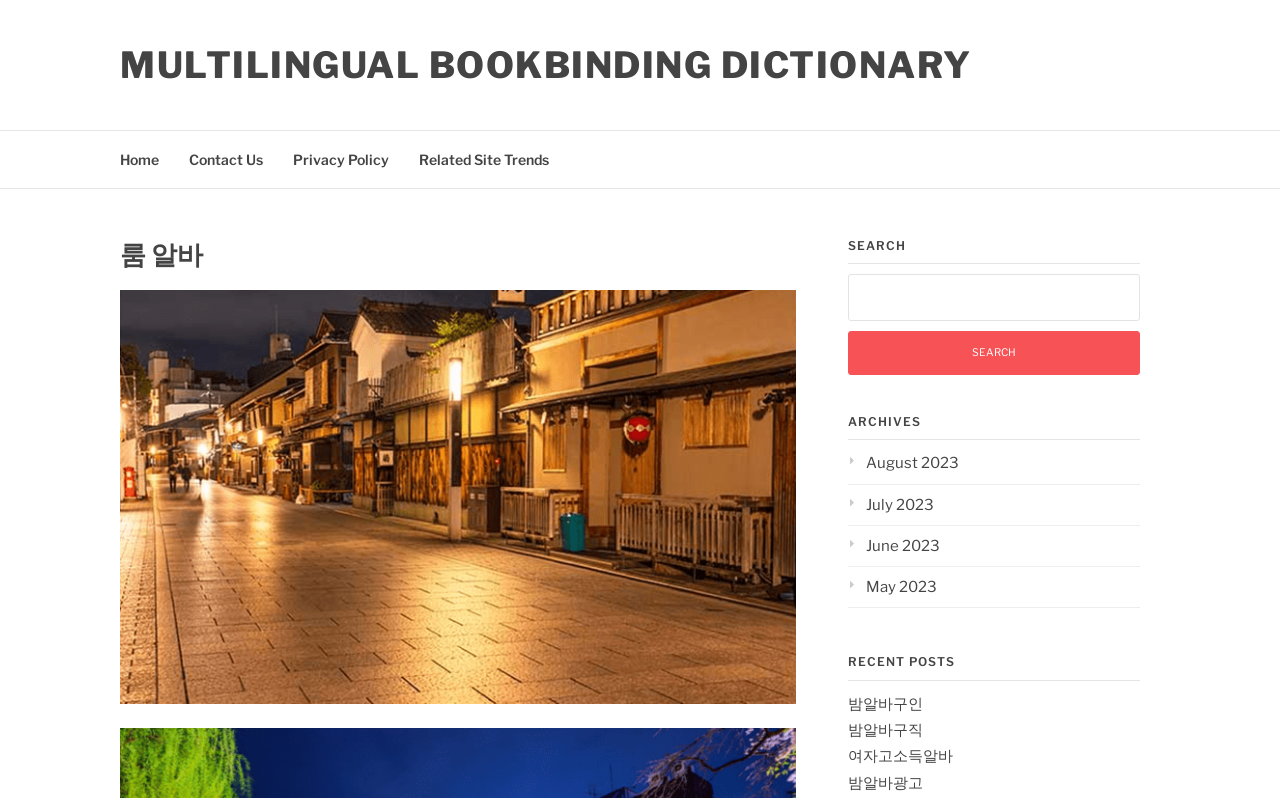What is the purpose of the textbox?
Please respond to the question with a detailed and informative answer.

The textbox is located next to the 'Search for:' label and has a bounding box coordinate of [0.662, 0.344, 0.891, 0.403]. Its purpose is to input search queries, as indicated by the 'Search' button next to it.